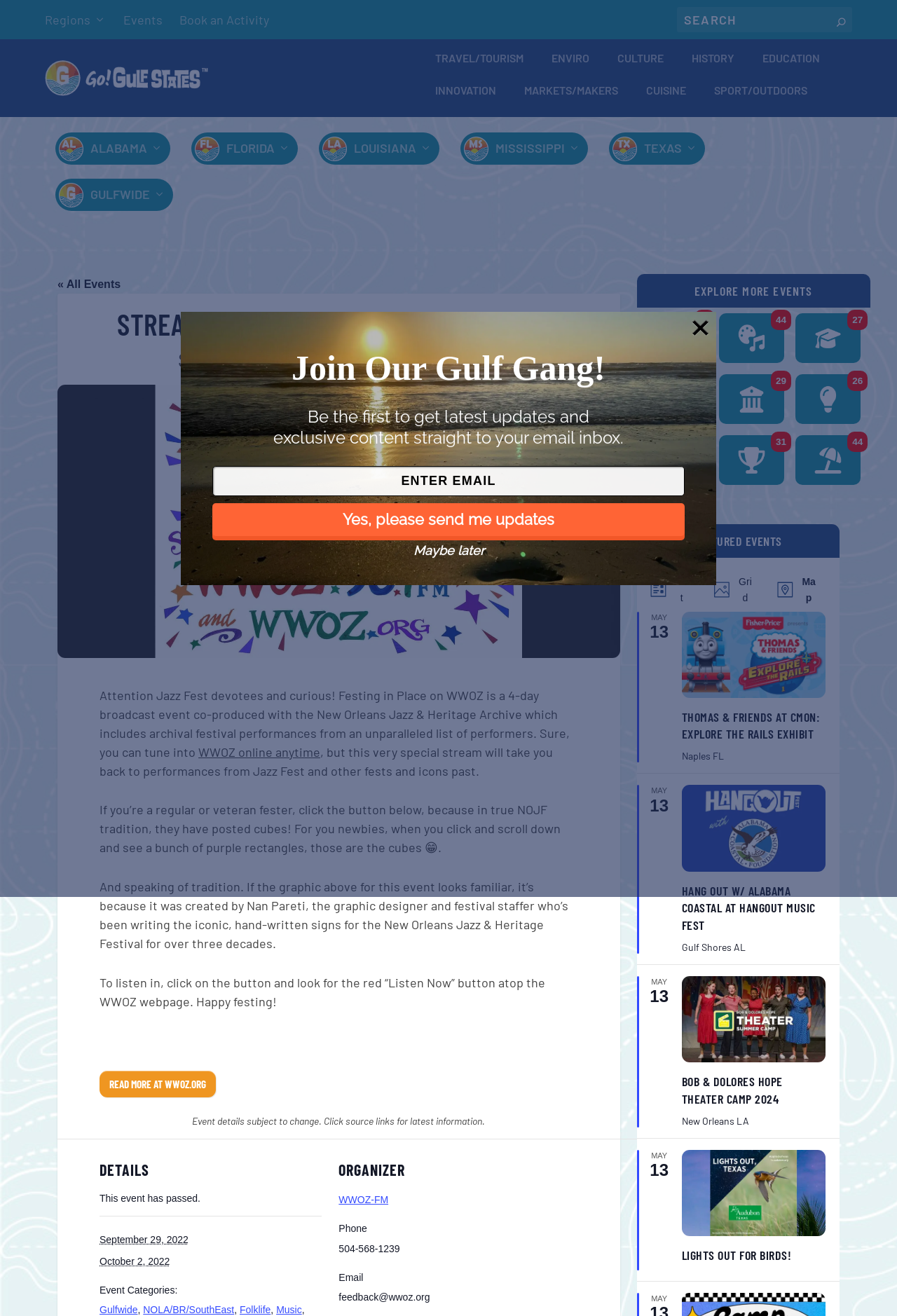Summarize the contents and layout of the webpage in detail.

This webpage is about a virtual festival called "Festing in Place" on WWOZ.org, a 4-day broadcast event co-produced with the New Orleans Jazz & Heritage Archive. The festival features archival performances from various artists.

At the top of the page, there are several links to different regions, including "Regions", "Events", "Book an Activity", and "Go Gulf States", which is accompanied by an image. A search bar is located on the right side of the page.

Below the top section, there are several links to different categories, including "TRAVEL/TOURISM", "ENVIRO", "CULTURE", "HISTORY", "EDUCATION", "INNOVATION", "MARKETS/MAKERS", "CUISINE", and "SPORT/OUTDOORS". These links are arranged horizontally across the page.

The main content of the page is divided into several sections. The first section has a heading "STREAM ‘FESTING IN PLACE’ ON WWOZ.ORG" and provides information about the festival, including dates and a brief description. There is also a link to "WWOZ online anytime" and a button to listen to the festival.

The next section has a heading "DETAILS" and provides more information about the festival, including event categories, dates, and organizer details. The organizer details include the name, phone number, email, and website.

At the bottom of the page, there is a section with a heading "EXPLORE MORE EVENTS" and links to different event categories, including "Cuisine" and "Culture". Each link has a corresponding number of events, such as "28" for "Cuisine".